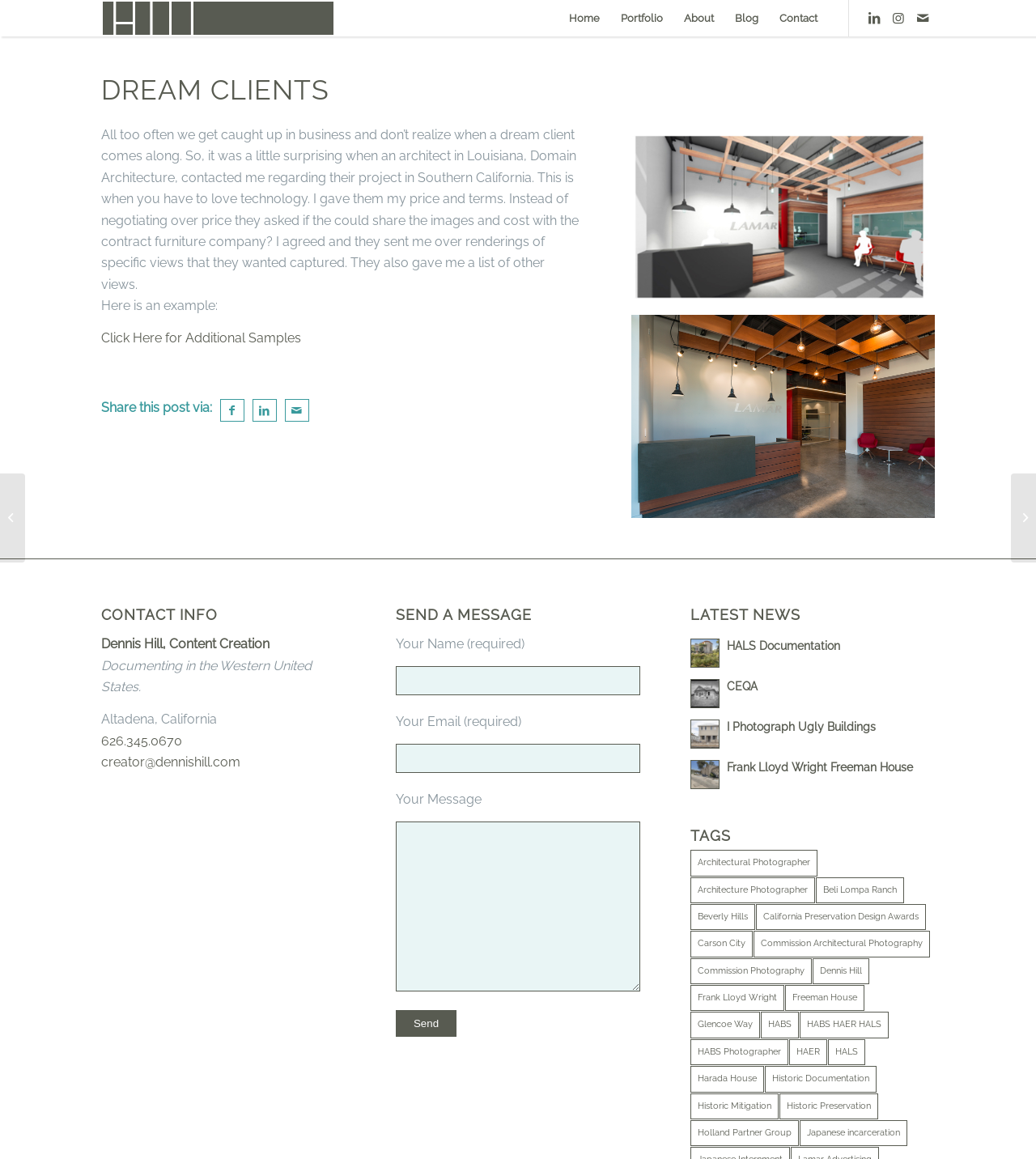What is the location of Dennis Hill's content creation?
Please provide a comprehensive answer based on the information in the image.

From the contact info section, 'Dennis Hill, Content Creation' is located in 'Altadena, California'.